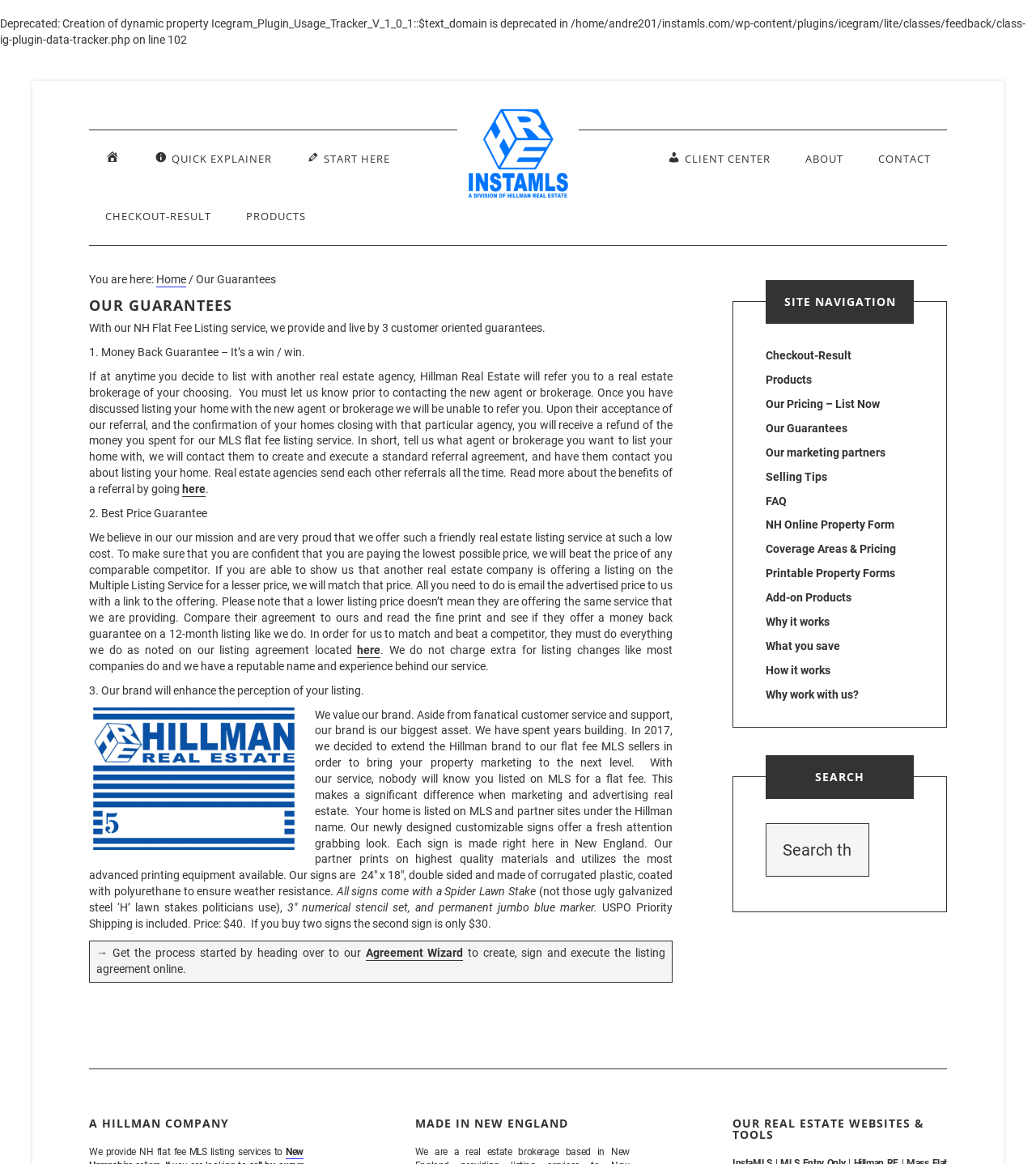Respond to the question with just a single word or phrase: 
What is the purpose of the 'Agreement Wizard'?

To create and sign listing agreement